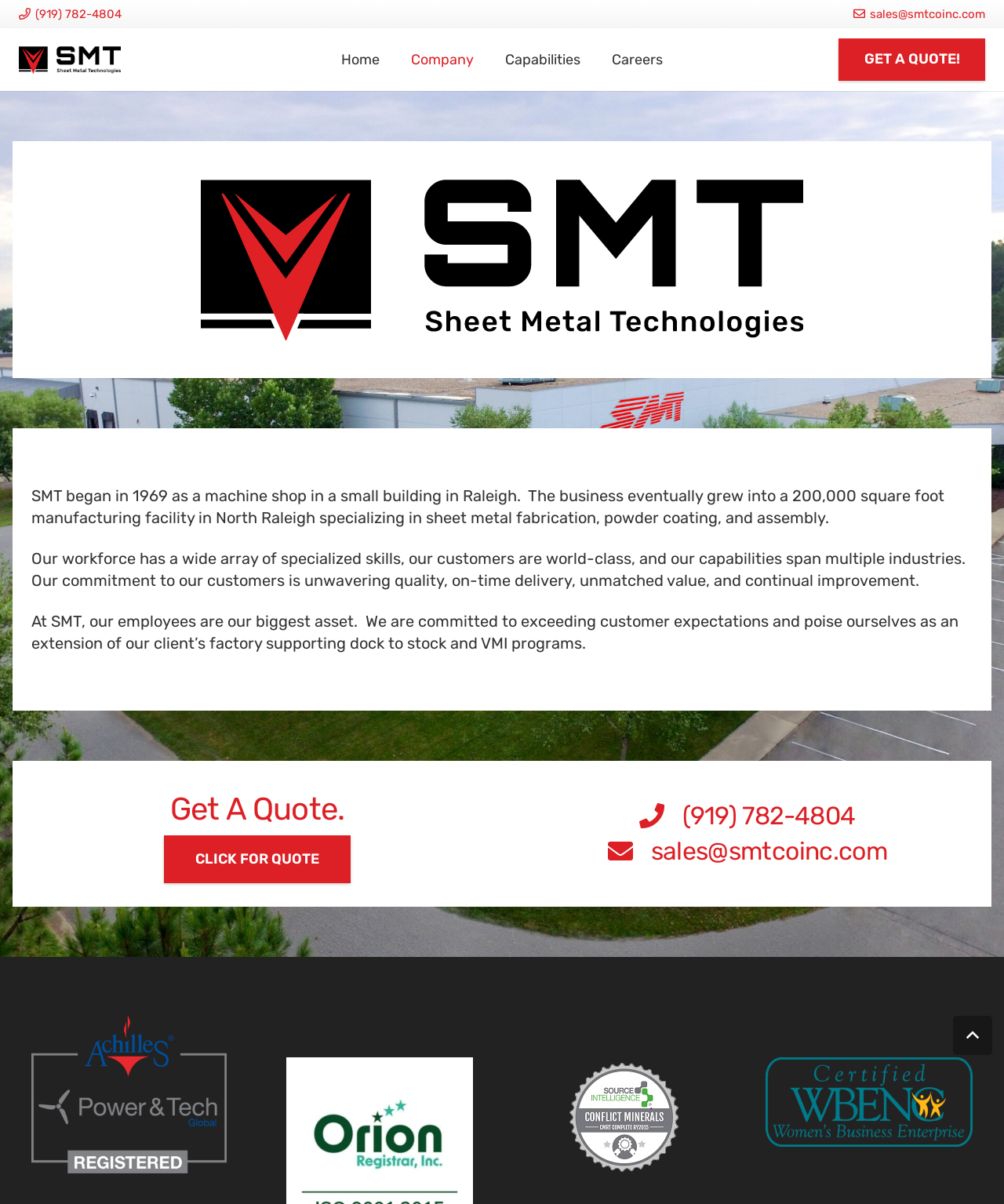Respond to the question below with a single word or phrase:
What is the call-to-action on the webpage?

Get a quote